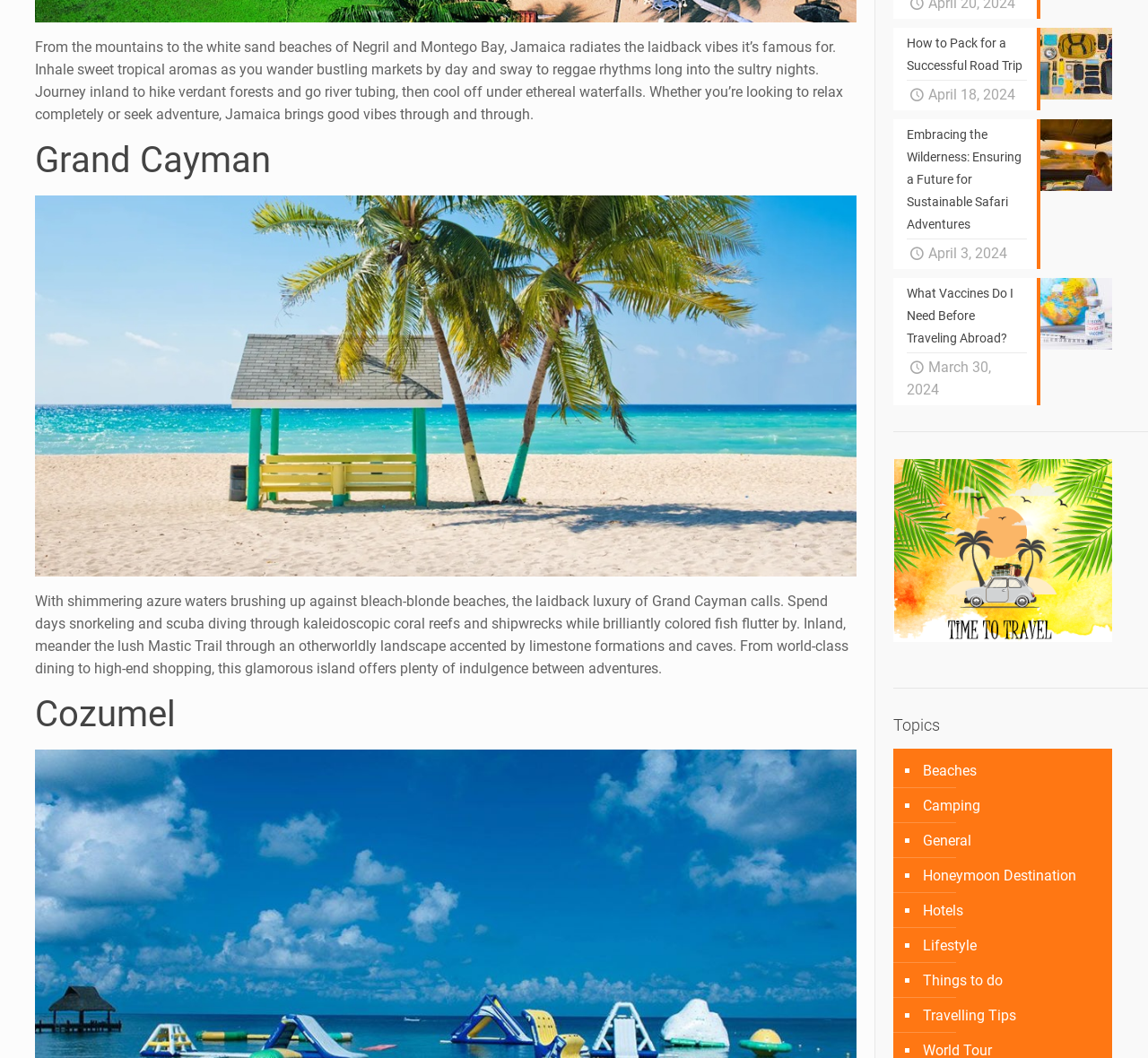Please determine the bounding box coordinates of the element to click in order to execute the following instruction: "View the image of Grand Cayman". The coordinates should be four float numbers between 0 and 1, specified as [left, top, right, bottom].

[0.031, 0.185, 0.746, 0.545]